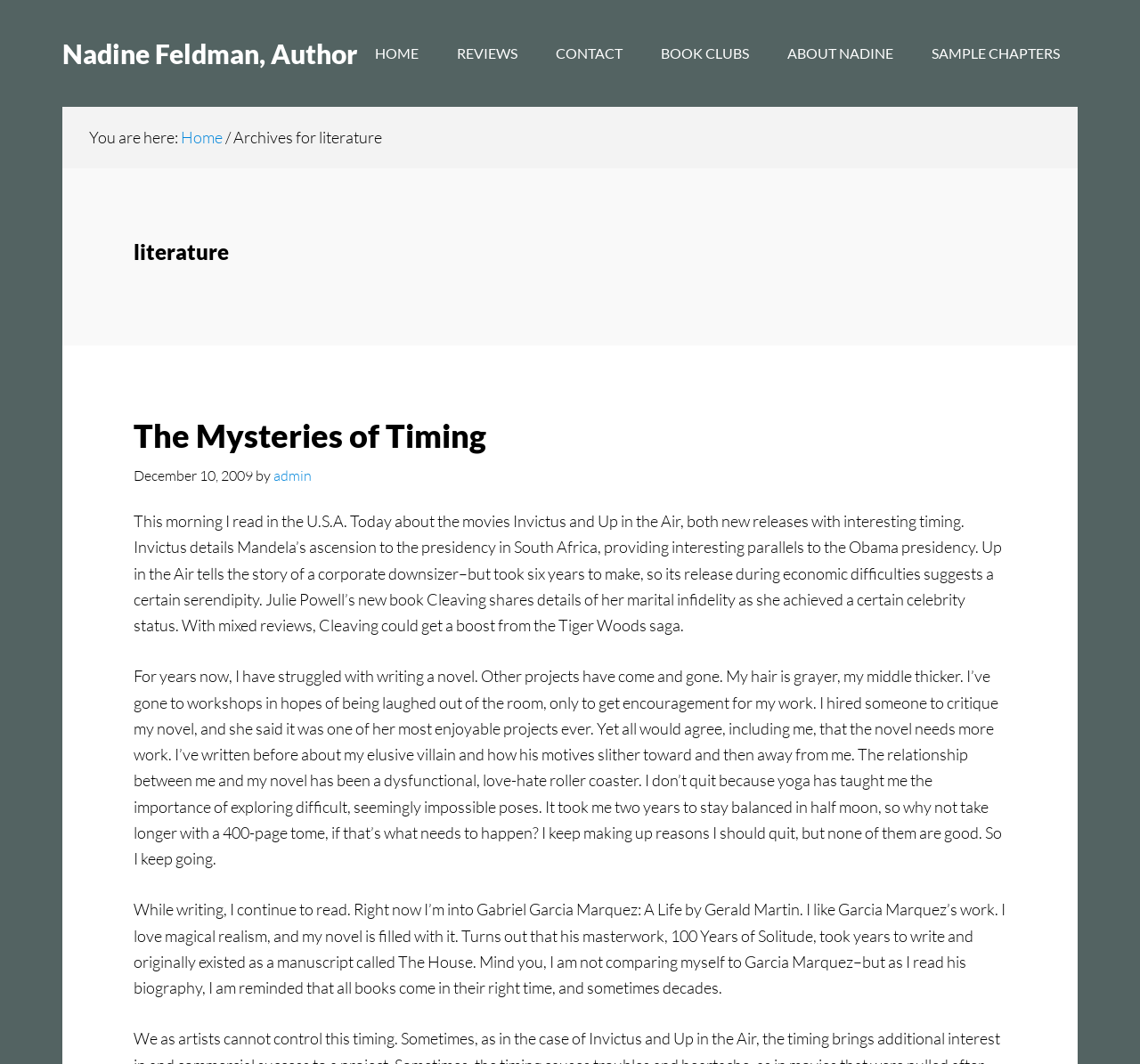Who is the author of this webpage?
Provide an in-depth answer to the question, covering all aspects.

The answer can be found by looking at the link 'Nadine Feldman, Author' at the top of the webpage, which suggests that Nadine Feldman is the author of this webpage.